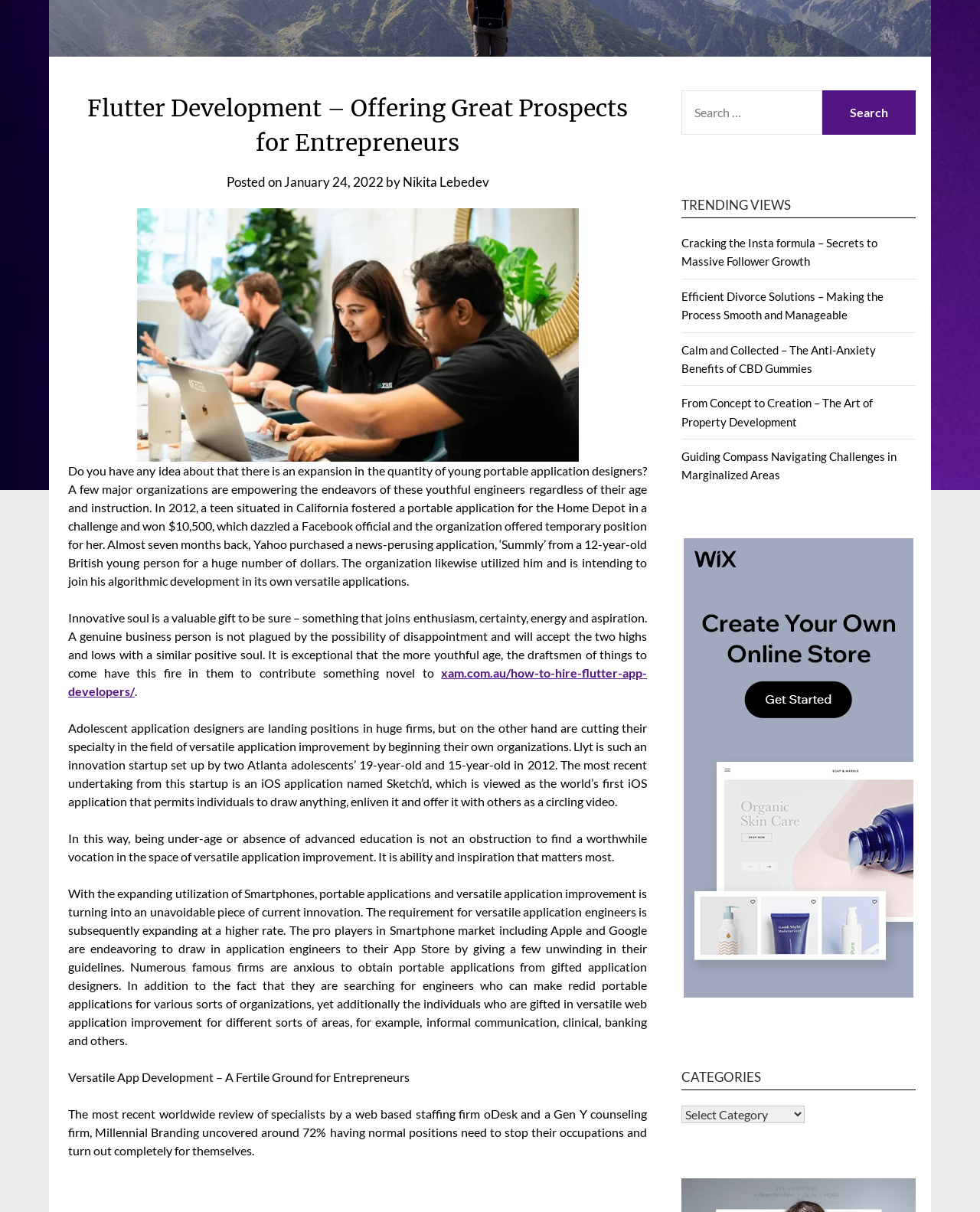Locate the bounding box of the UI element with the following description: "January 24, 2022January 25, 2022".

[0.29, 0.143, 0.391, 0.157]